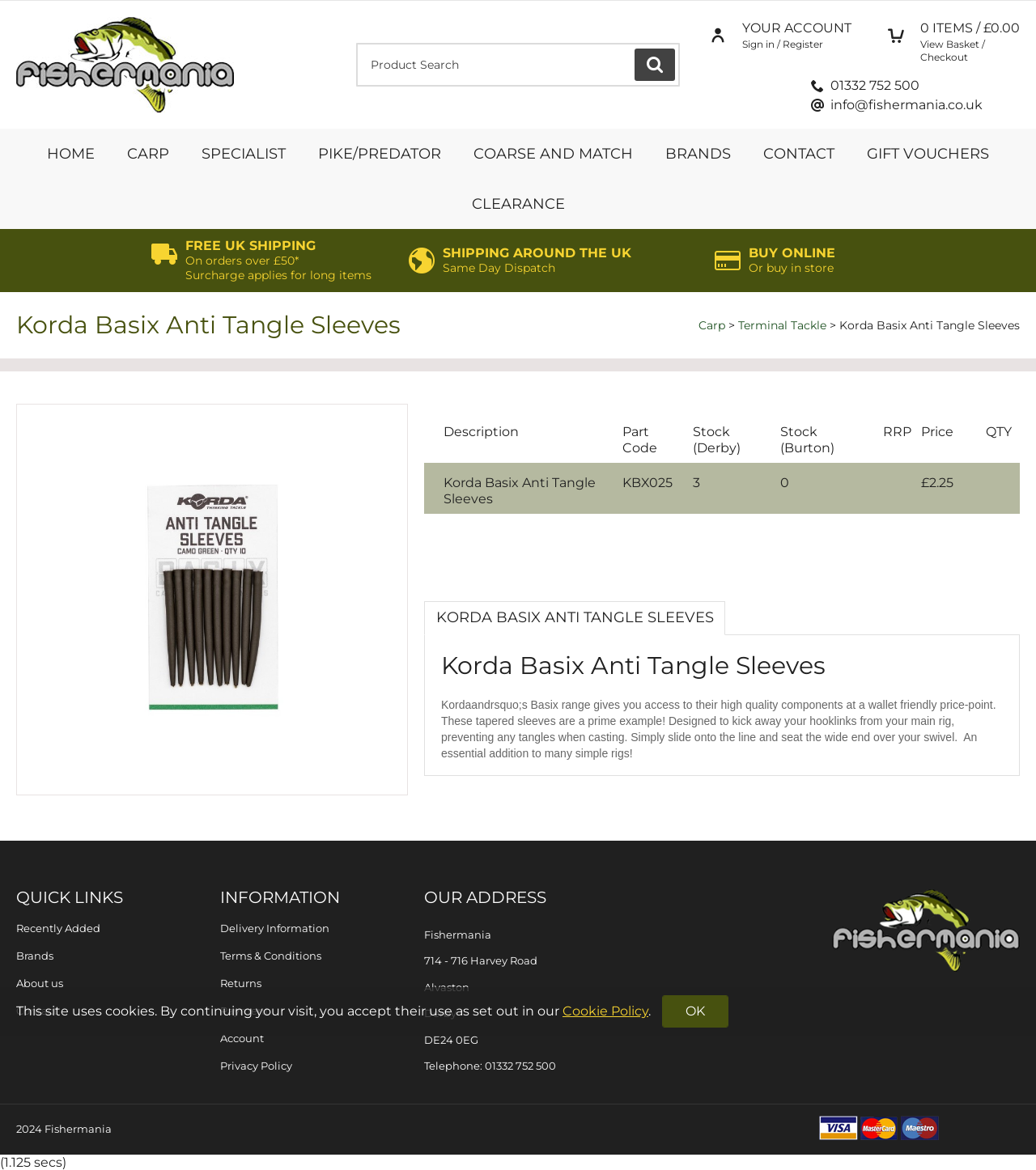Please provide the bounding box coordinates for the UI element as described: "About us". The coordinates must be four floats between 0 and 1, represented as [left, top, right, bottom].

[0.016, 0.835, 0.061, 0.846]